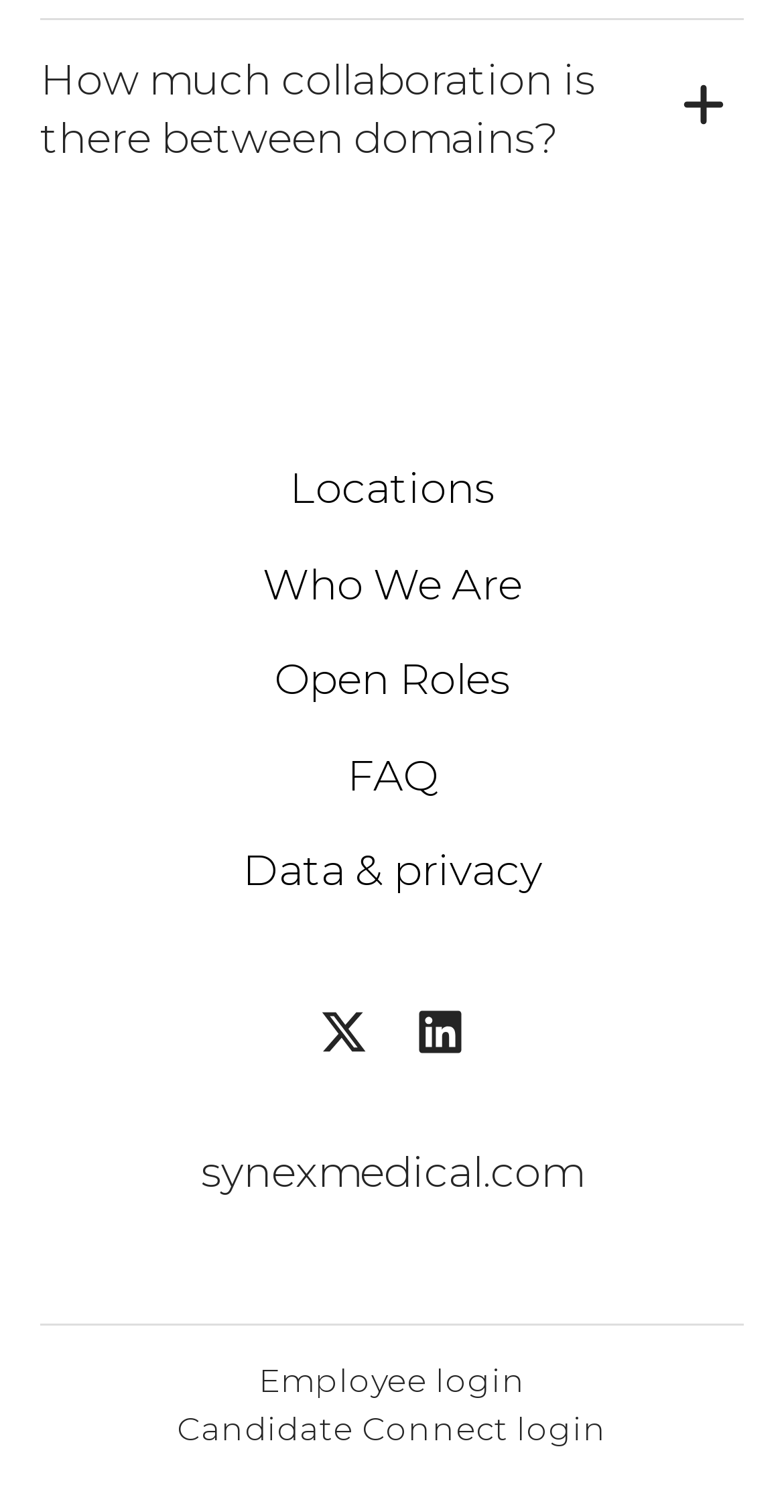Respond with a single word or short phrase to the following question: 
How many login links are present?

2